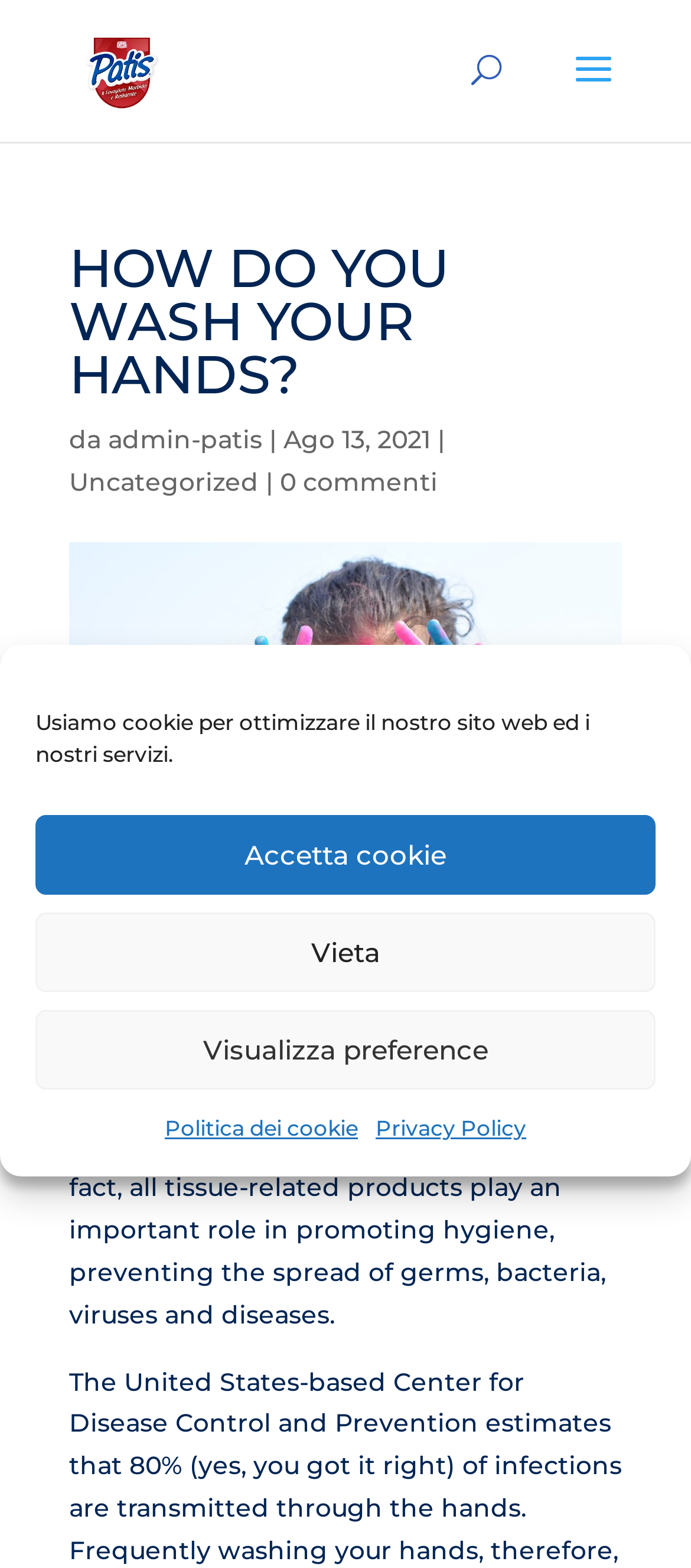Extract the main headline from the webpage and generate its text.

HOW DO YOU WASH YOUR HANDS?